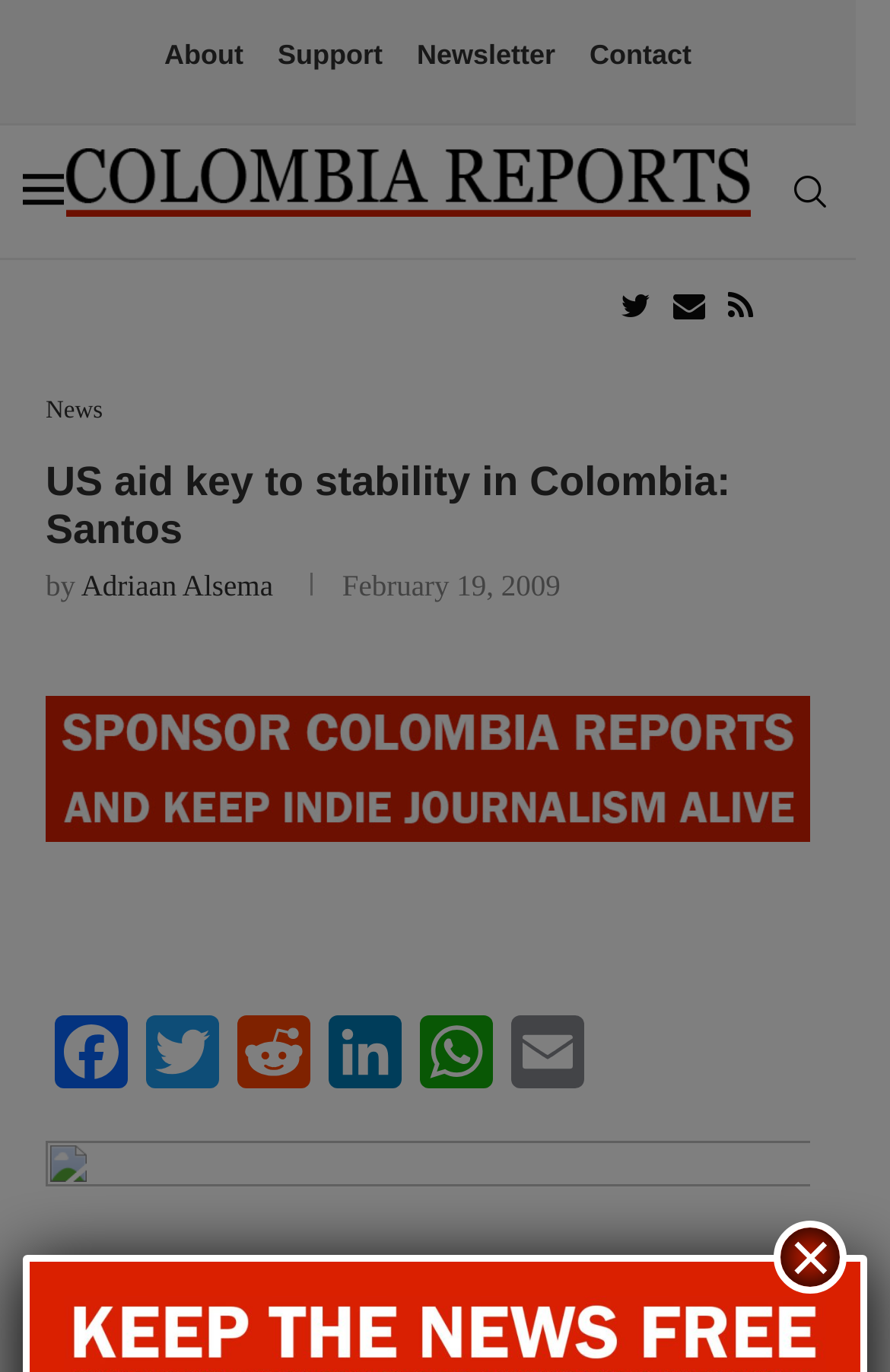Determine the title of the webpage and give its text content.

US aid key to stability in Colombia: Santos